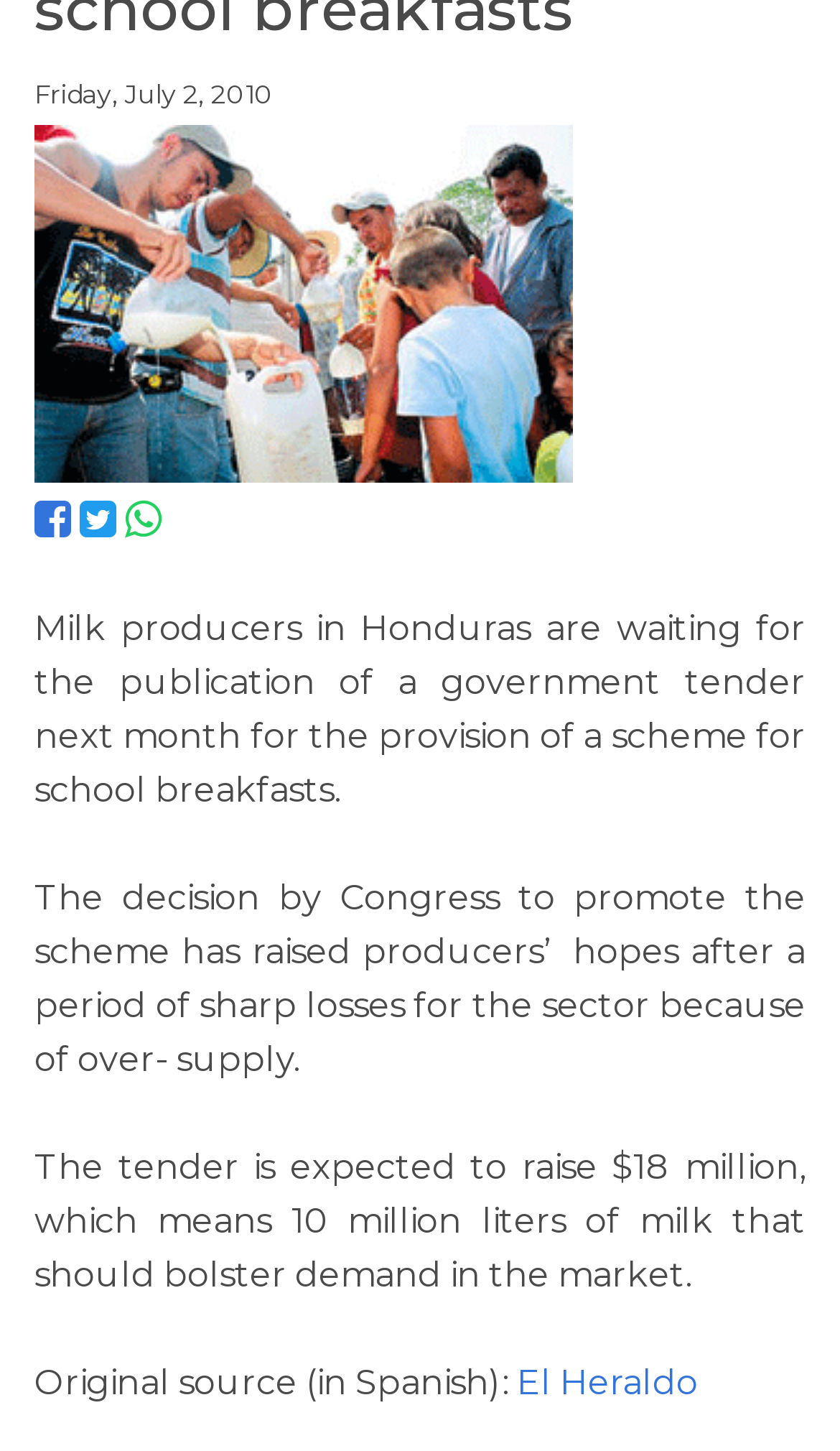Provide the bounding box coordinates of the HTML element this sentence describes: "title="Twitter"". The bounding box coordinates consist of four float numbers between 0 and 1, i.e., [left, top, right, bottom].

[0.095, 0.347, 0.138, 0.375]